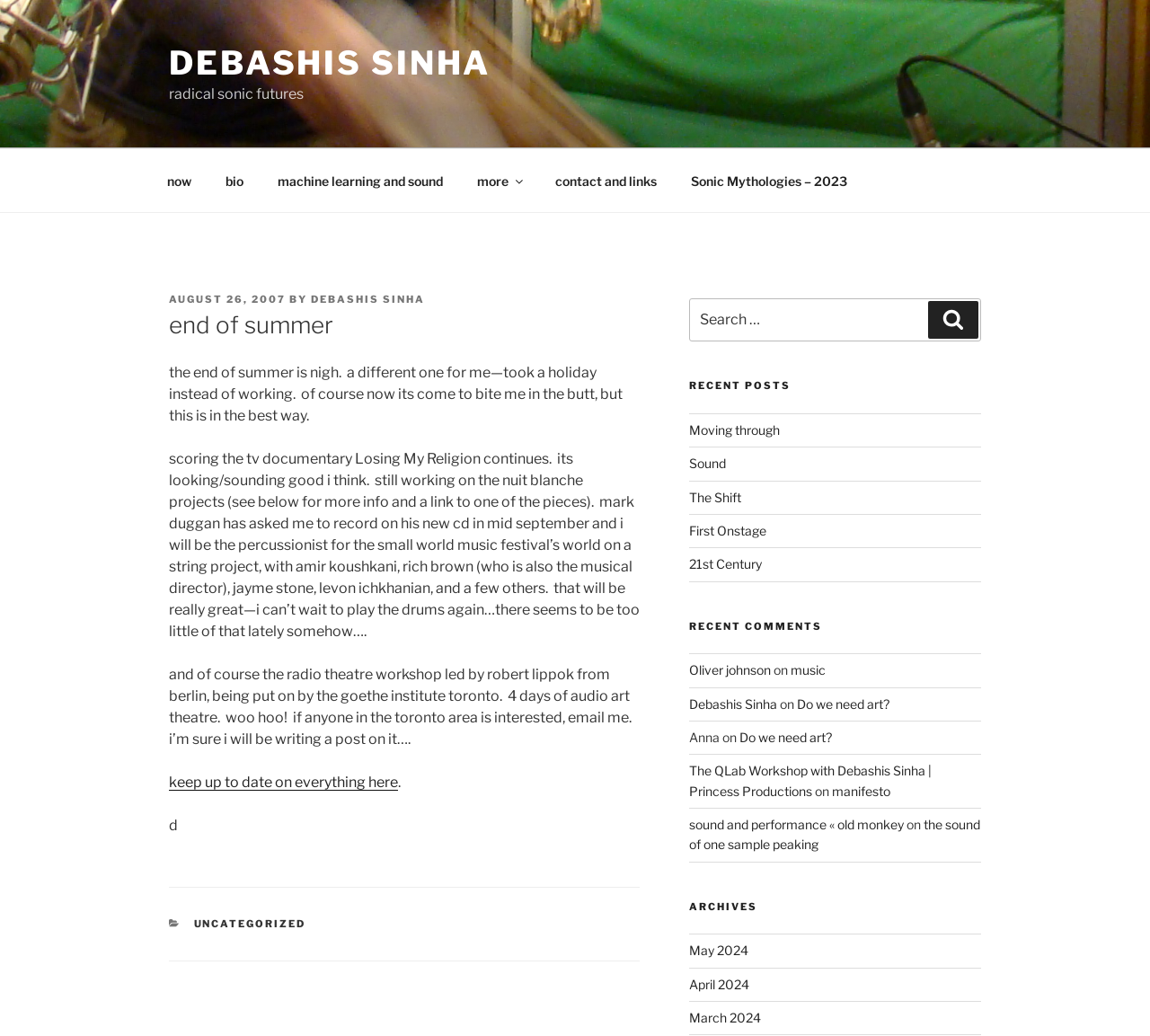Refer to the image and provide an in-depth answer to the question:
What is the name of the festival mentioned in the post?

The name of the festival can be found in the article section, where it is mentioned as 'I will be the percussionist for the small world music festival’s world on a string project'.